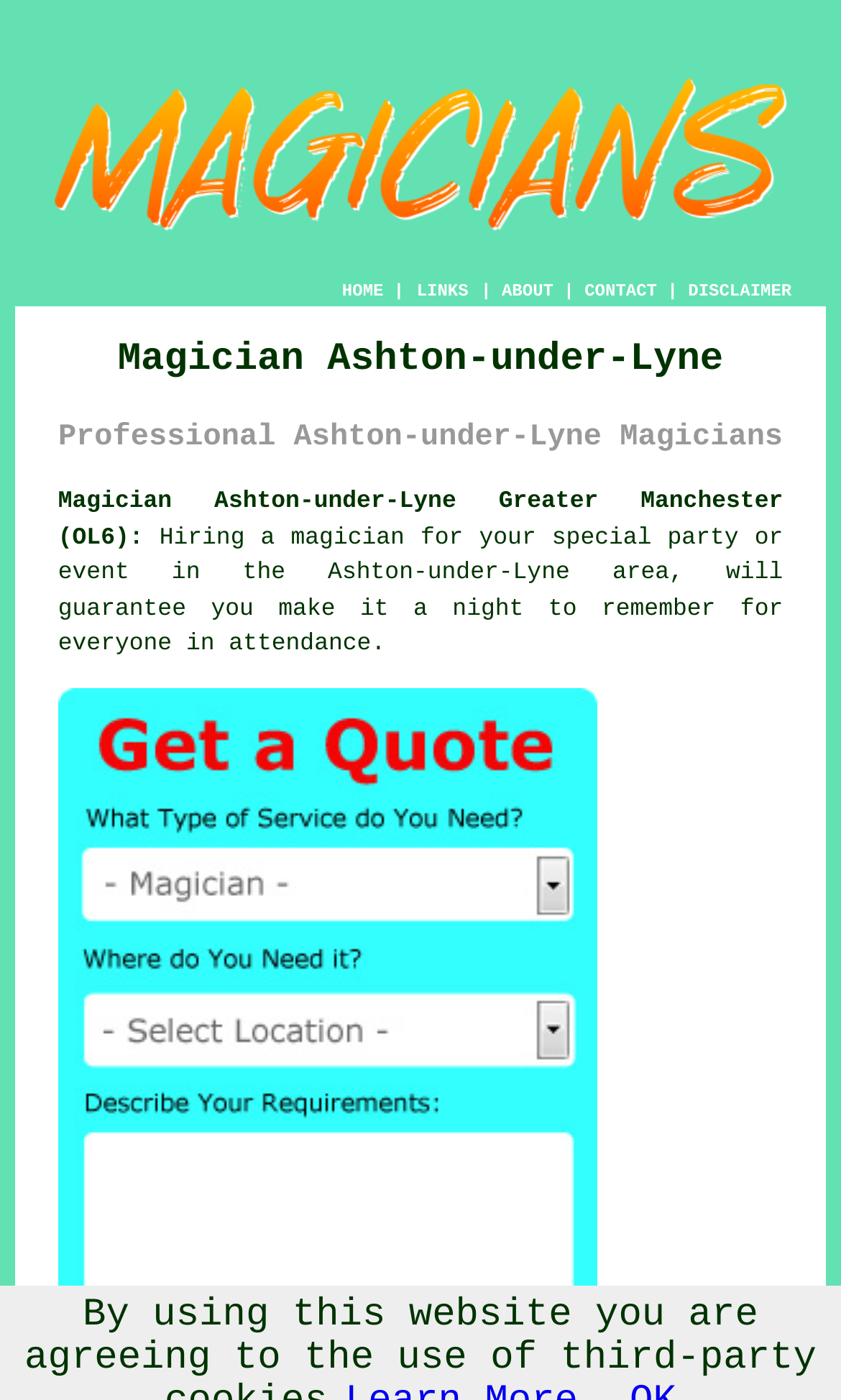Given the webpage screenshot and the description, determine the bounding box coordinates (top-left x, top-left y, bottom-right x, bottom-right y) that define the location of the UI element matching this description: Customize

None